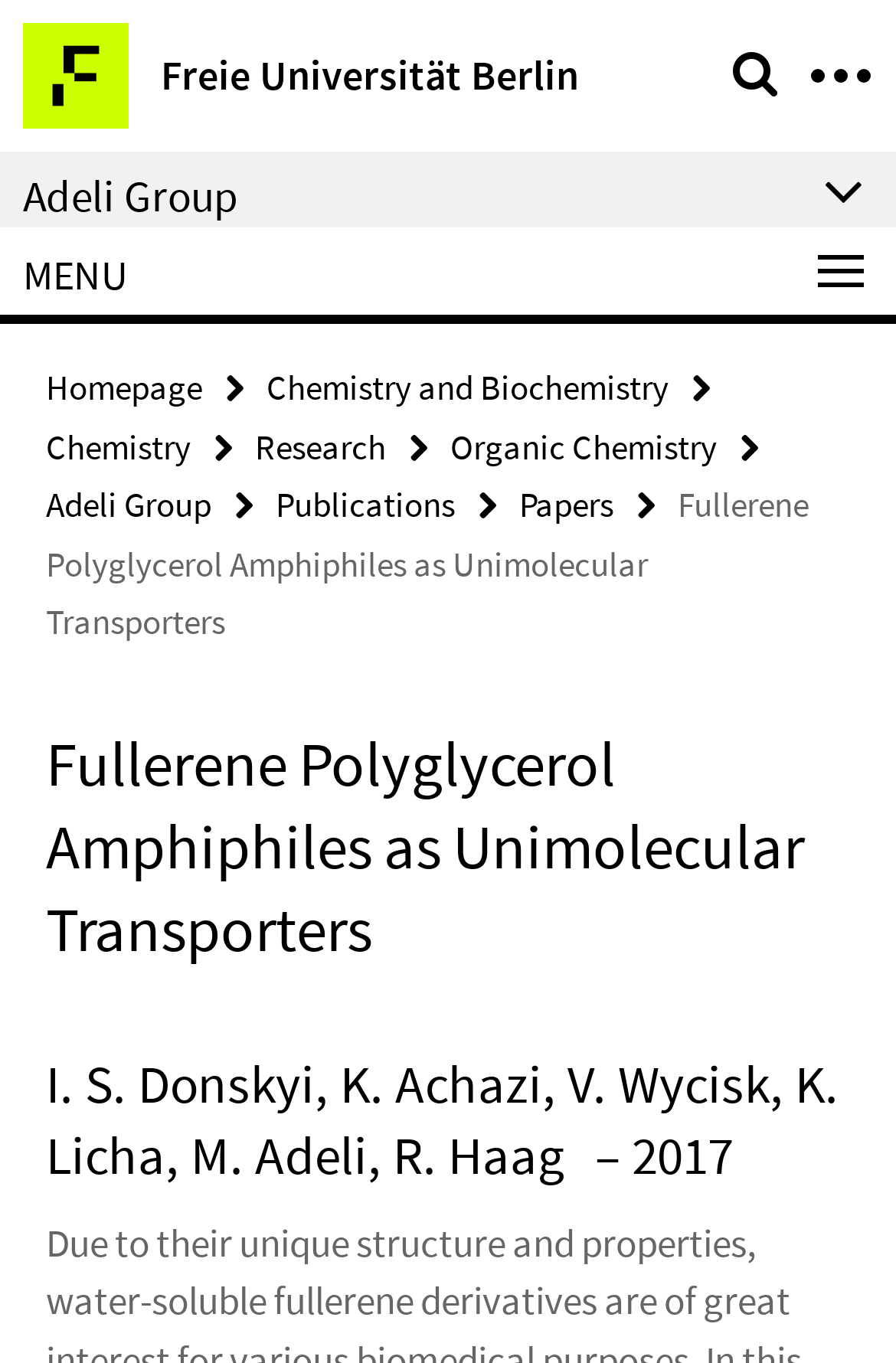What is the title of the publication?
Using the visual information, respond with a single word or phrase.

Fullerene Polyglycerol Amphiphiles as Unimolecular Transporters